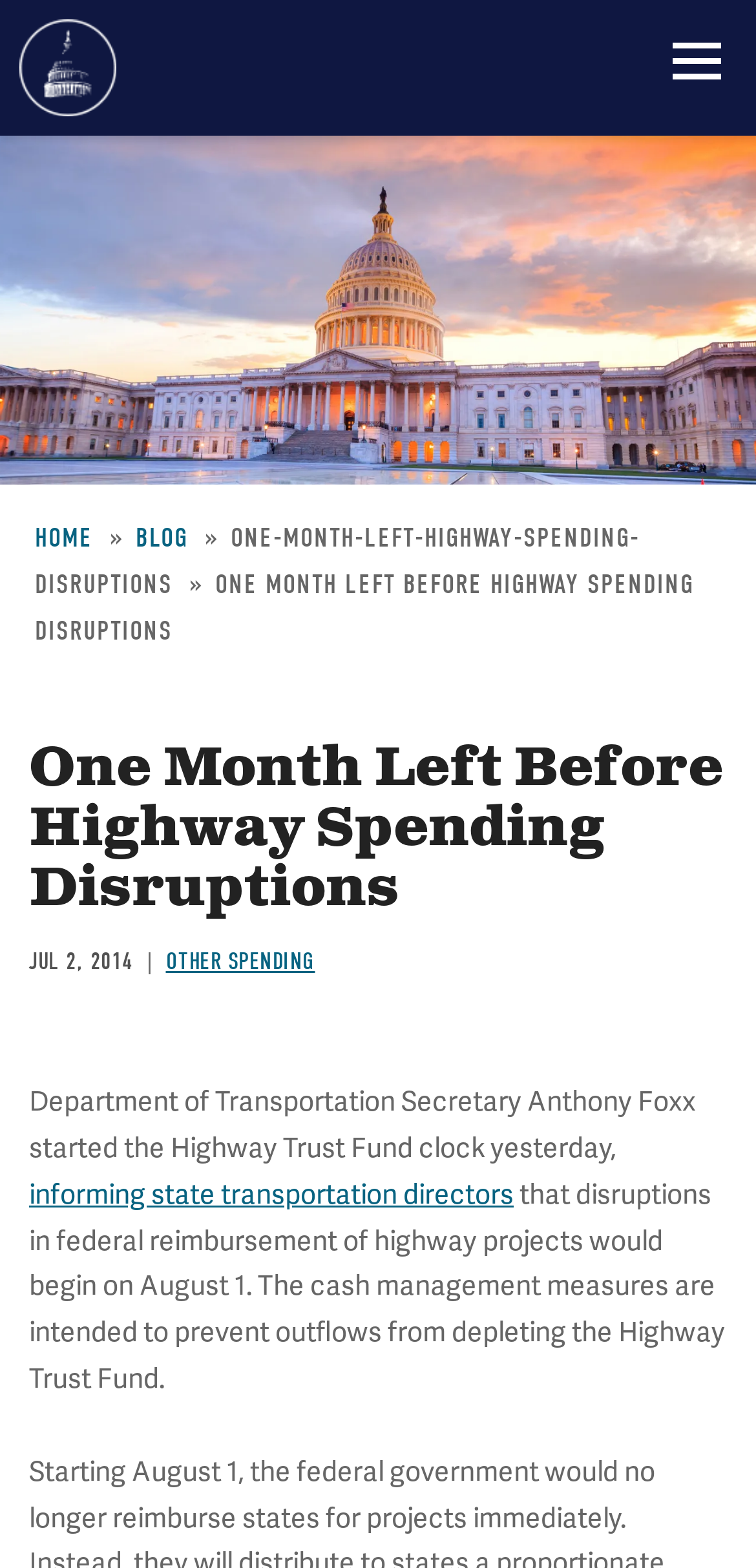What will begin on August 1?
Analyze the image and provide a thorough answer to the question.

I found the answer by looking at the static text element which mentions 'that disruptions in federal reimbursement of highway projects would begin on August 1'.